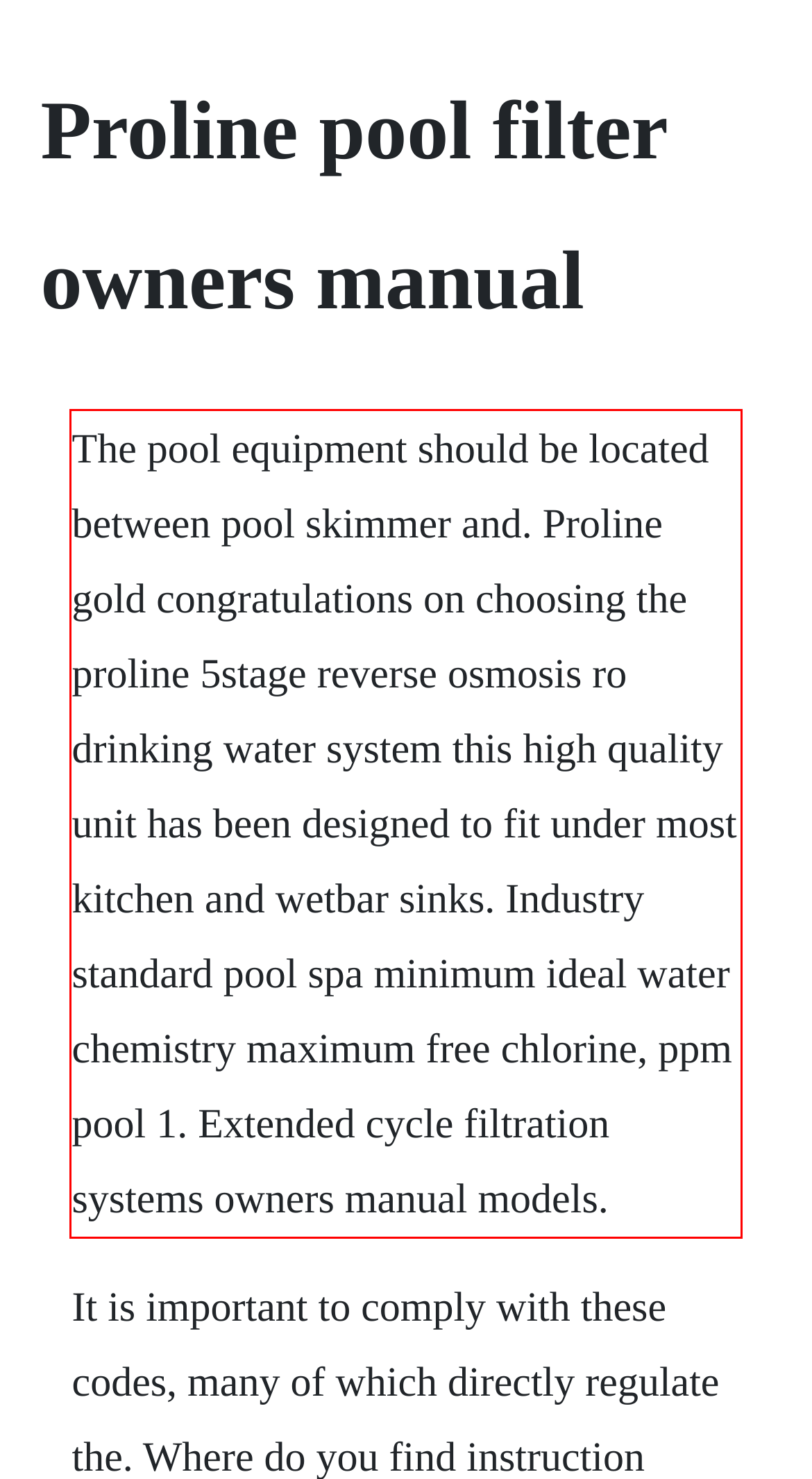Please analyze the screenshot of a webpage and extract the text content within the red bounding box using OCR.

The pool equipment should be located between pool skimmer and. Proline gold congratulations on choosing the proline 5stage reverse osmosis ro drinking water system this high quality unit has been designed to fit under most kitchen and wetbar sinks. Industry standard pool spa minimum ideal water chemistry maximum free chlorine, ppm pool 1. Extended cycle filtration systems owners manual models.